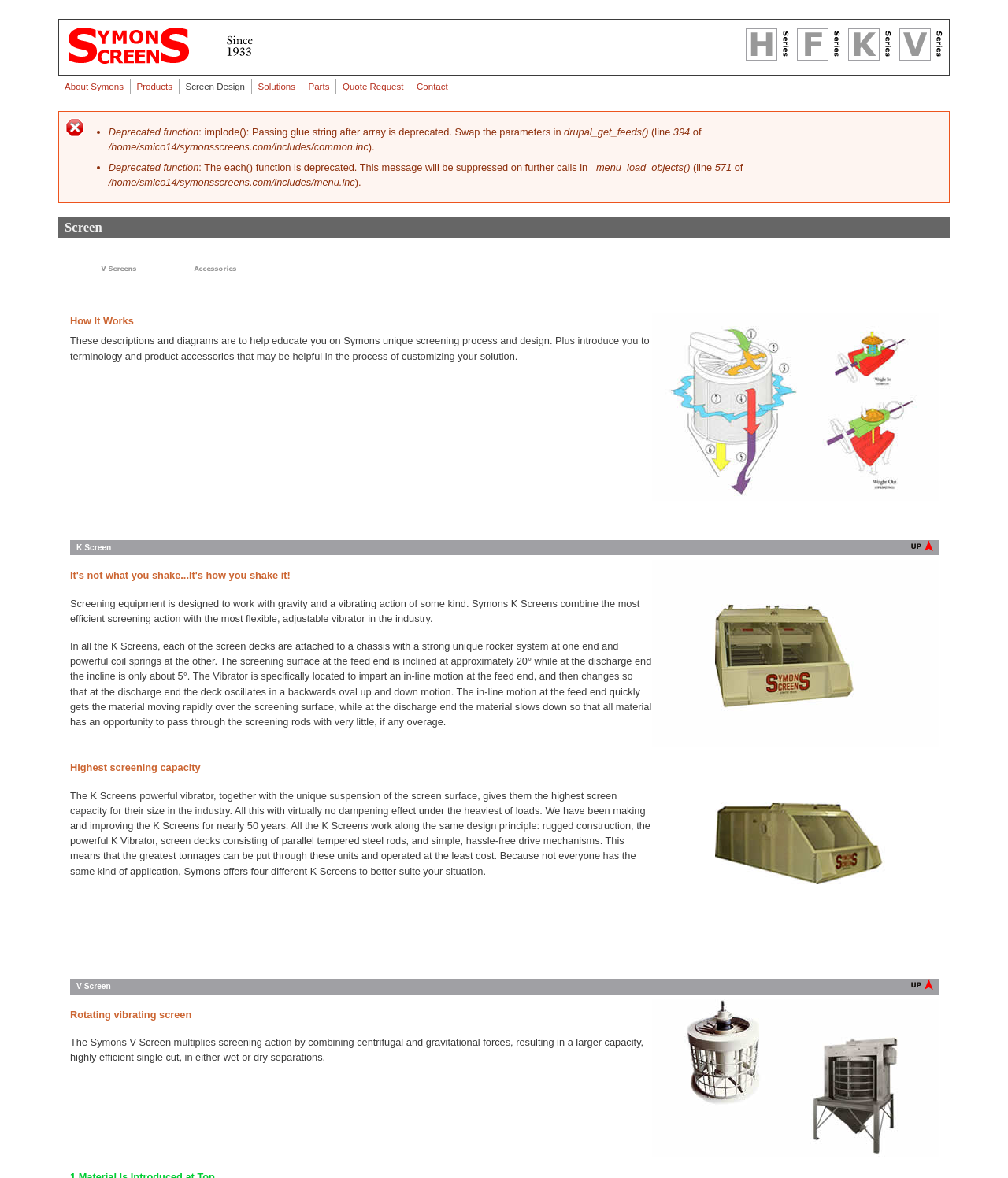What is the unique feature of the V Screen?
Please provide a comprehensive answer based on the visual information in the image.

The V Screen multiplies screening action by combining centrifugal and gravitational forces, resulting in a larger capacity, highly efficient single cut, in either wet or dry separations, as described in the text 'The Symons V Screen multiplies screening action by combining centrifugal and gravitational forces, resulting in a larger capacity, highly efficient single cut, in either wet or dry separations'.